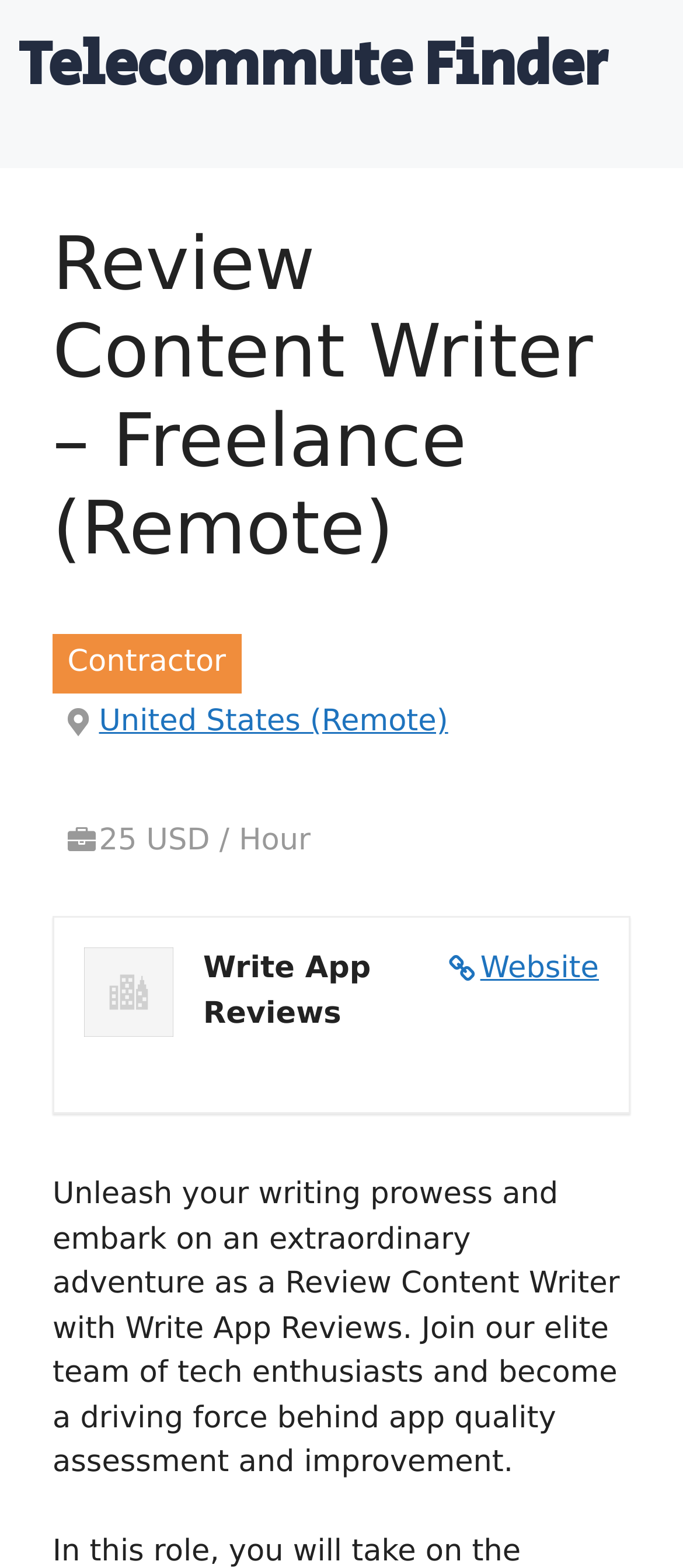Give a short answer to this question using one word or a phrase:
Where is the job location?

United States (Remote)